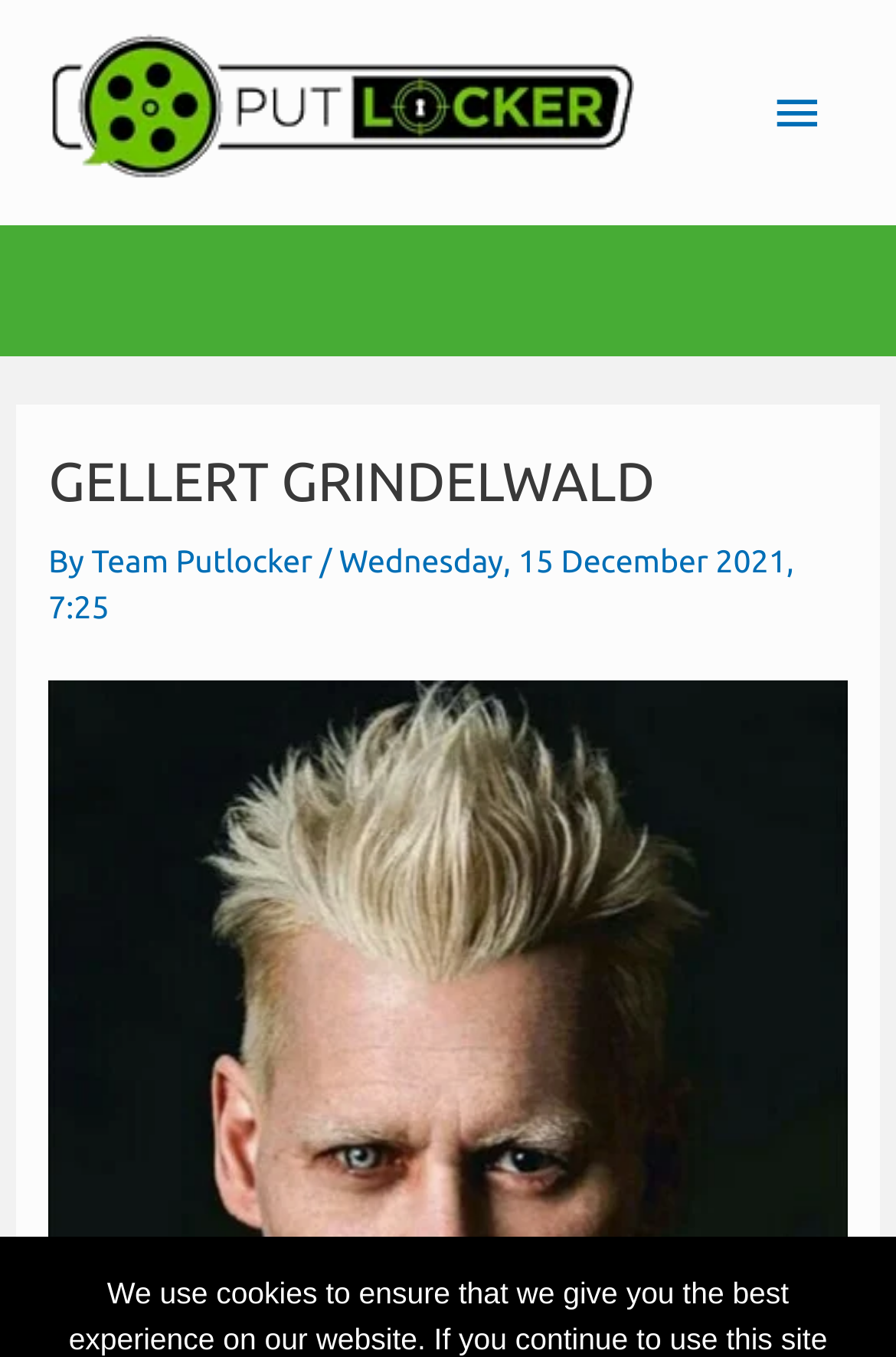Respond with a single word or phrase:
What is the date mentioned on the webpage?

Wednesday, 15 December 2021